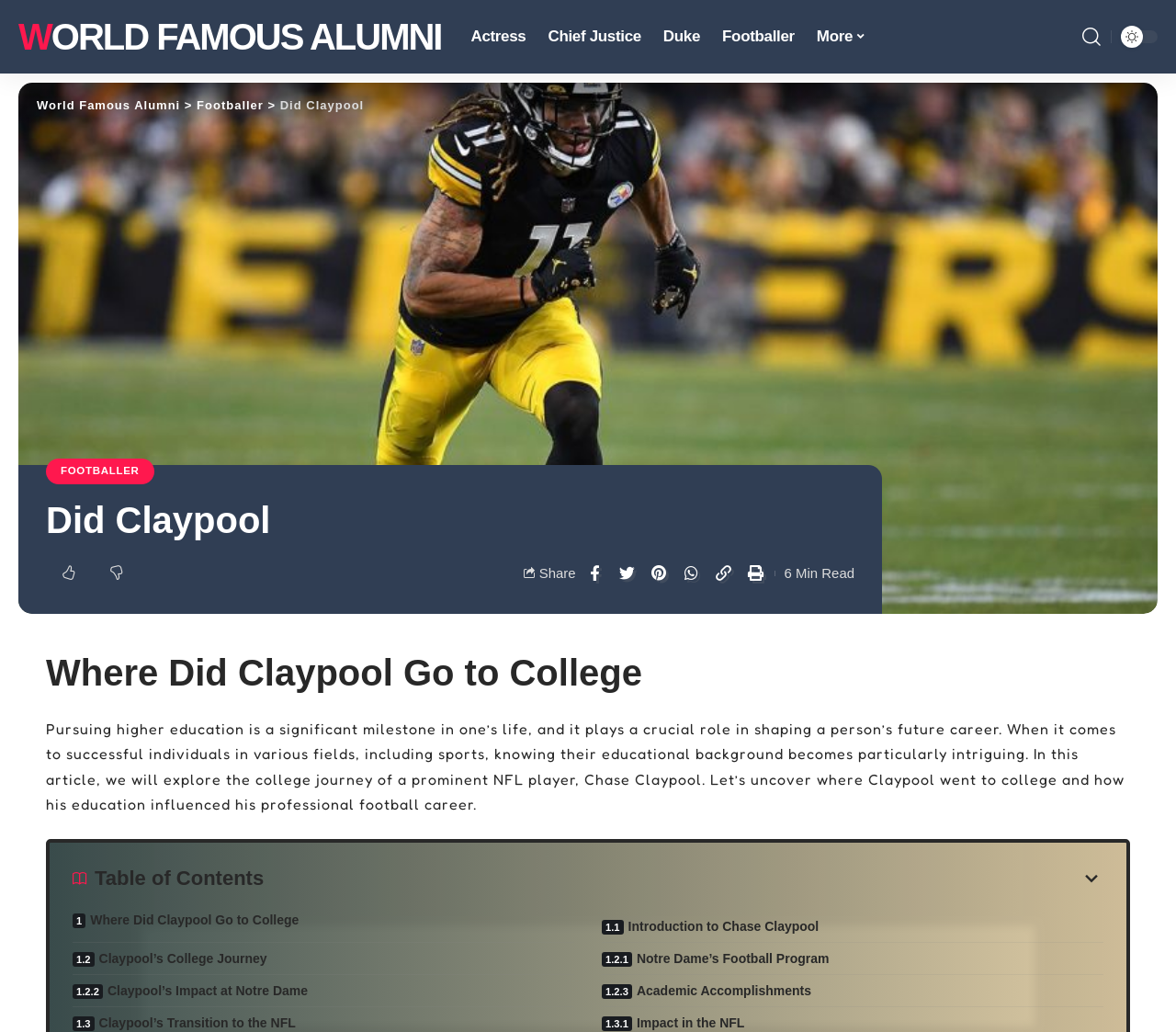Using details from the image, please answer the following question comprehensively:
What is the name of the NFL player featured in this article?

The article's heading and content mention Chase Claypool, a prominent NFL player, indicating that he is the main subject of the article.